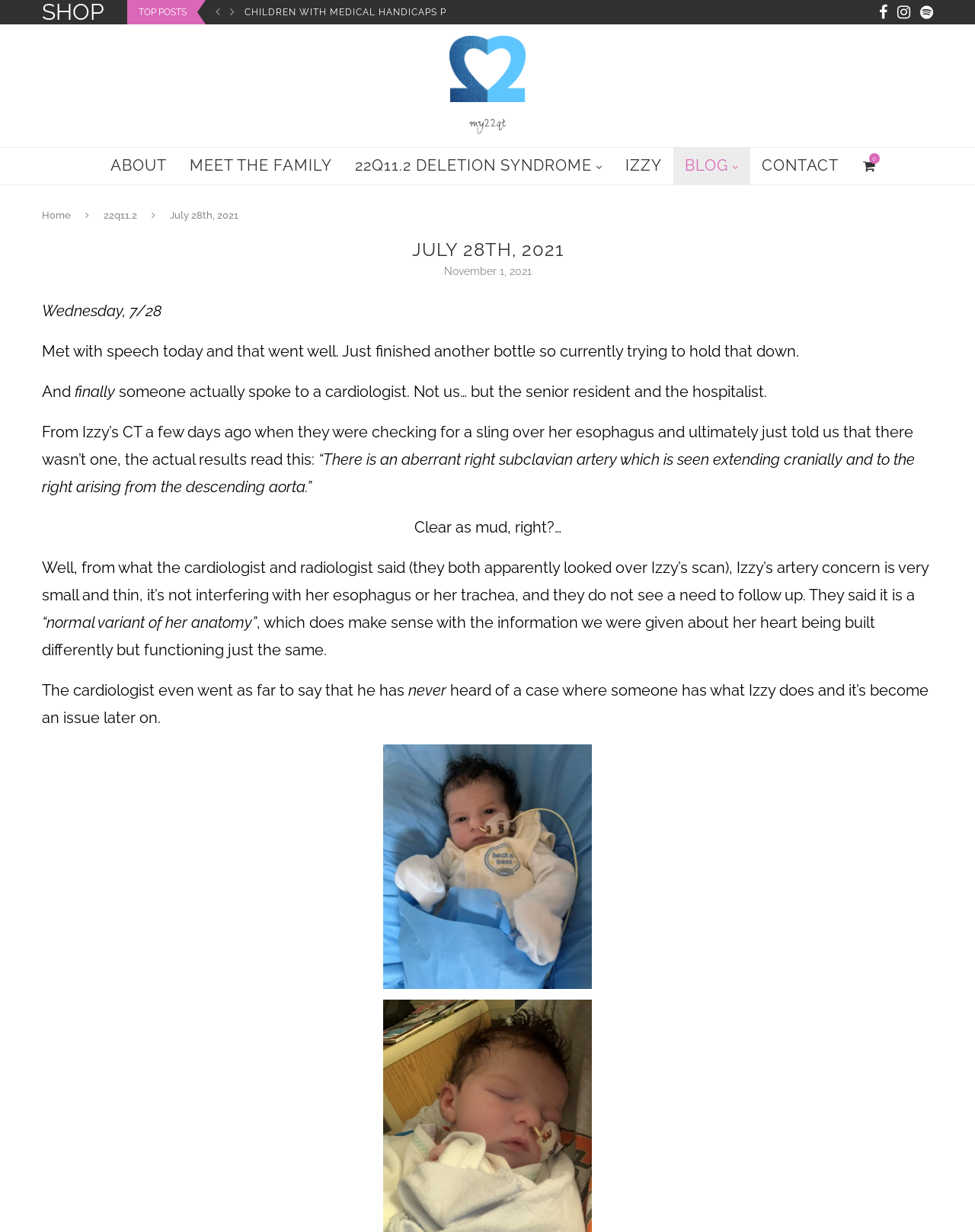Given the description of a UI element: "MEET THE FAMILY", identify the bounding box coordinates of the matching element in the webpage screenshot.

[0.182, 0.119, 0.352, 0.15]